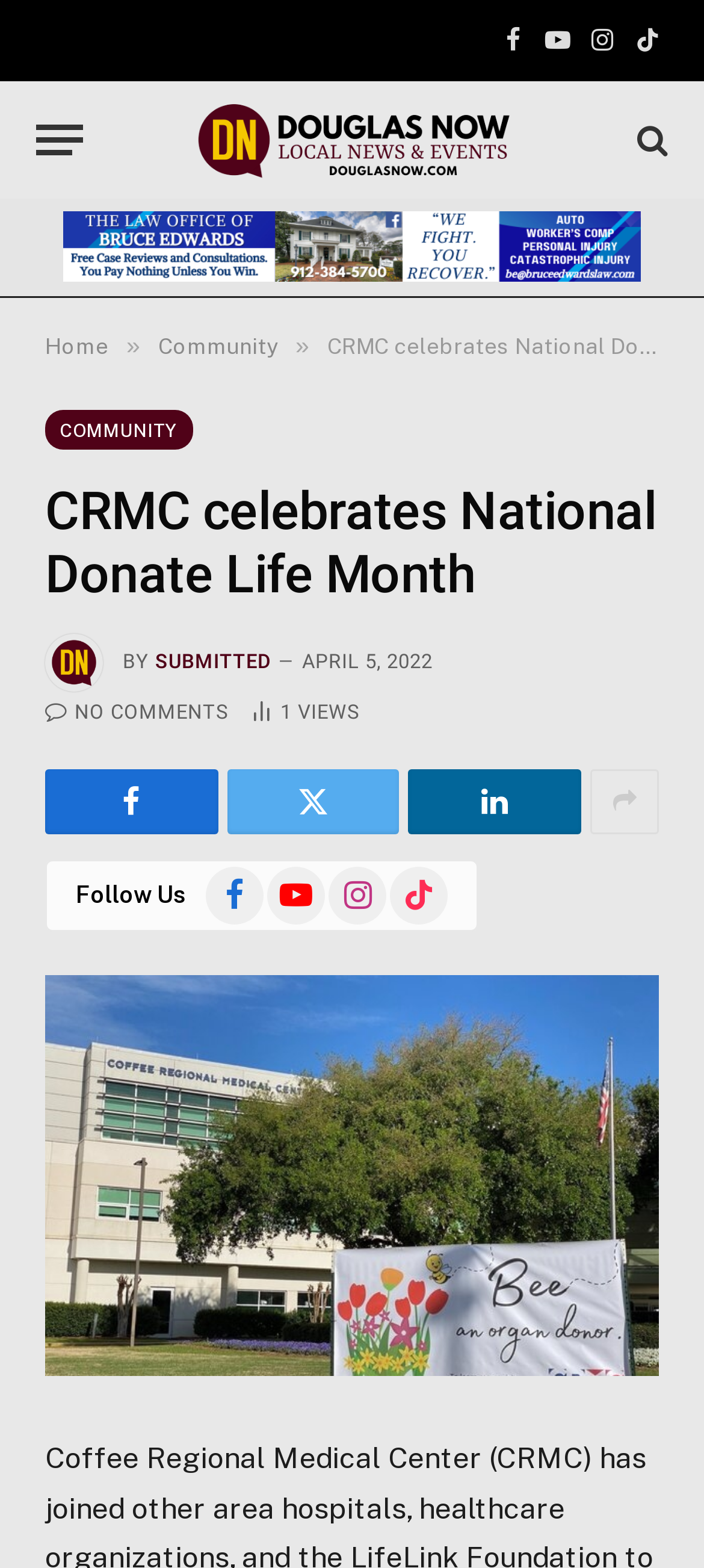Identify and provide the text of the main header on the webpage.

CRMC celebrates National Donate Life Month